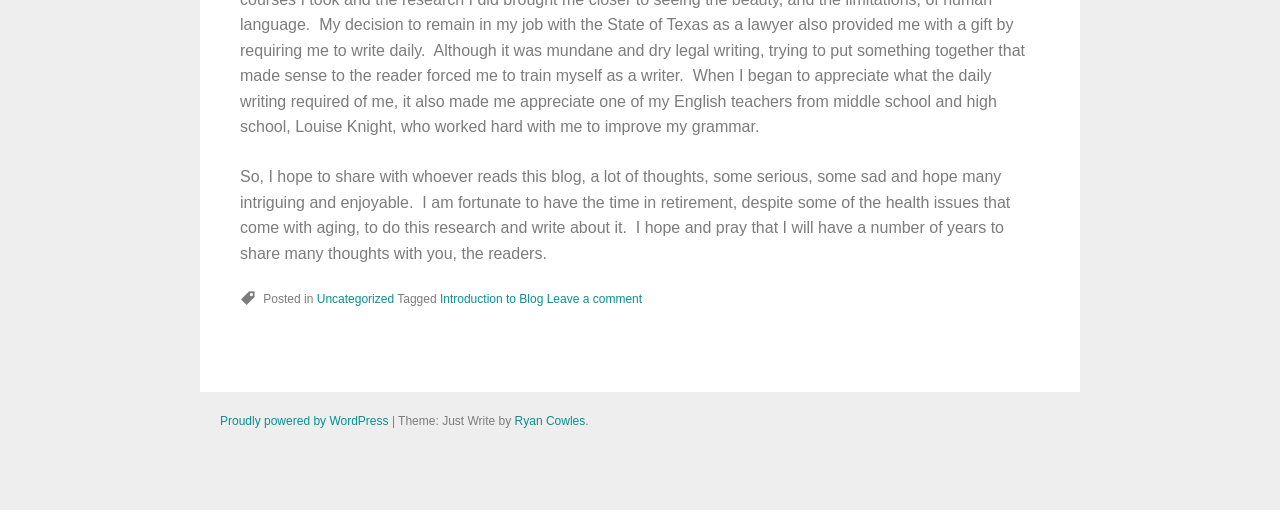What is the author's hope for the blog?
Refer to the image and give a detailed response to the question.

The author hopes to share their thoughts, both serious and enjoyable, with the readers of the blog, as stated in the introductory paragraph.